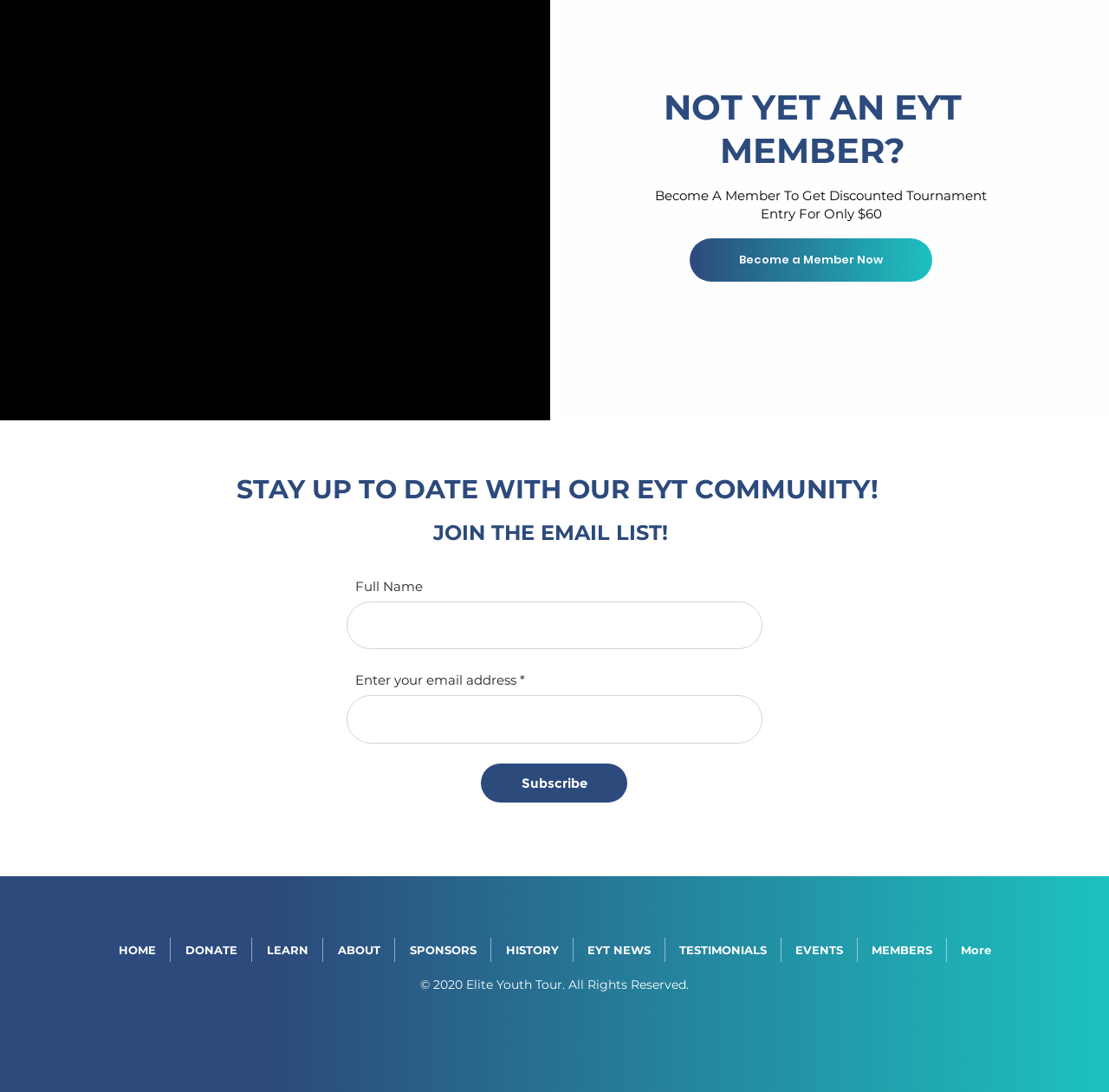Please indicate the bounding box coordinates of the element's region to be clicked to achieve the instruction: "Follow on Instagram". Provide the coordinates as four float numbers between 0 and 1, i.e., [left, top, right, bottom].

[0.467, 0.926, 0.486, 0.945]